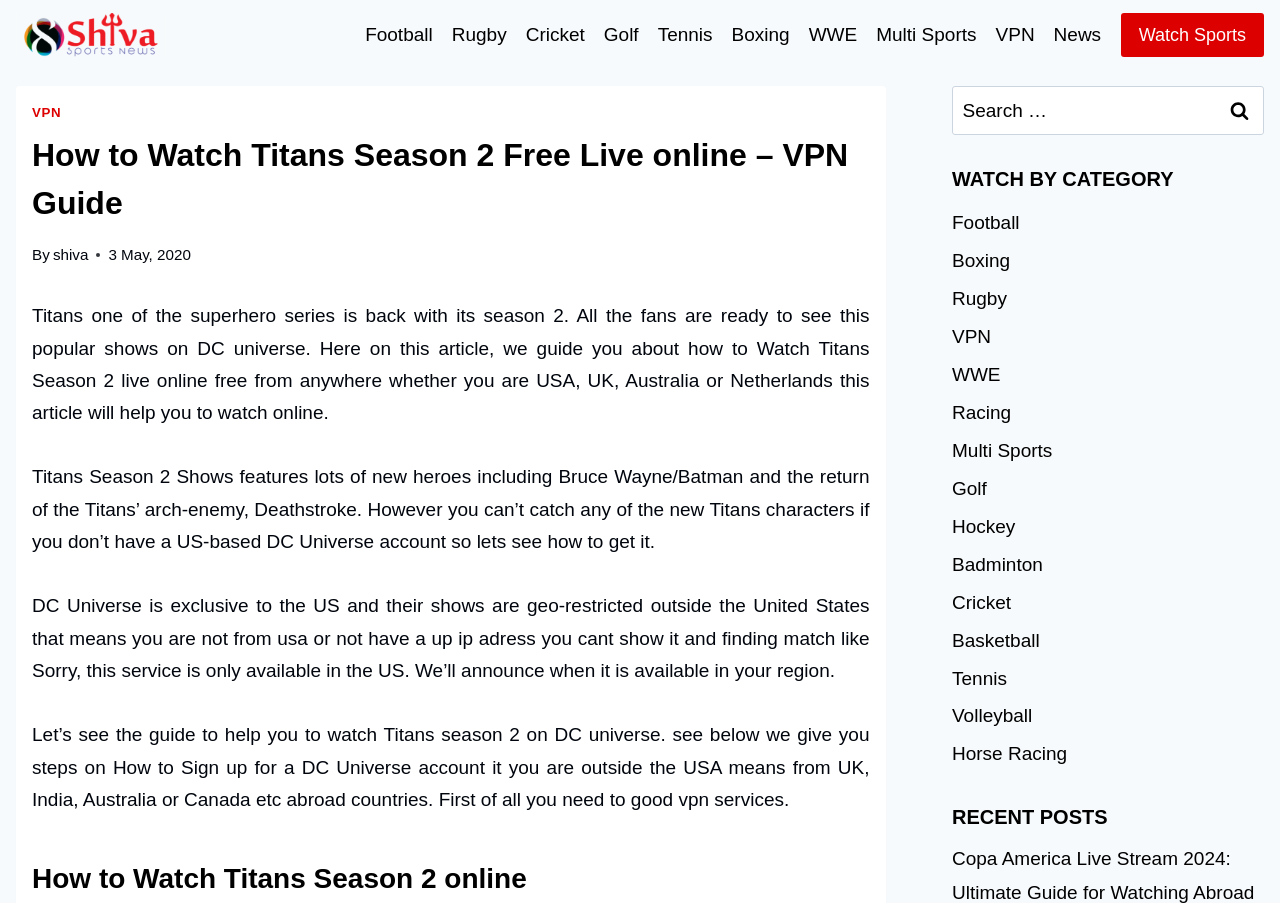Please mark the clickable region by giving the bounding box coordinates needed to complete this instruction: "Click on the 'Watch Sports' link".

[0.875, 0.015, 0.988, 0.063]